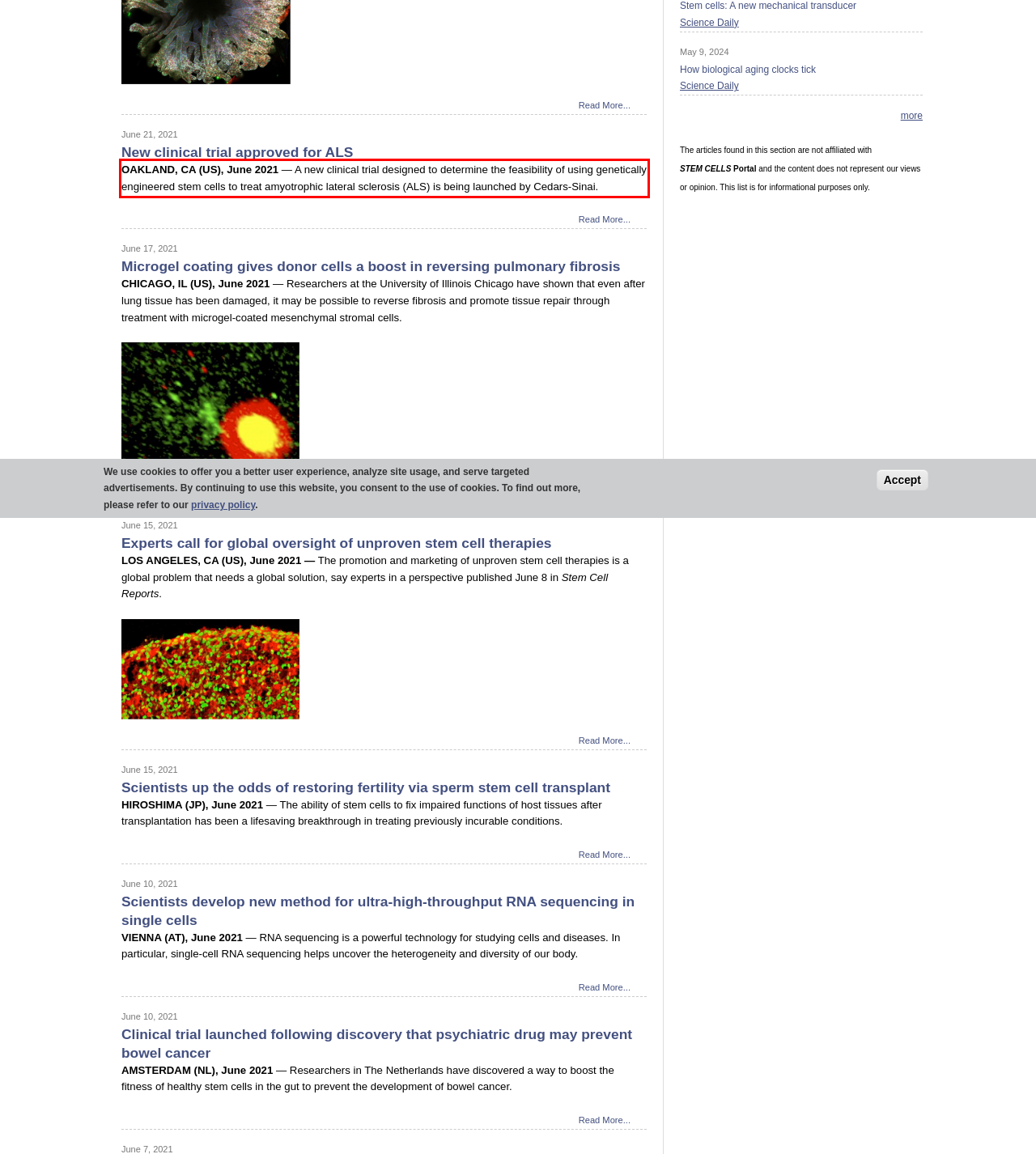You are presented with a screenshot containing a red rectangle. Extract the text found inside this red bounding box.

OAKLAND, CA (US), June 2021 — A new clinical trial designed to determine the feasibility of using genetically engineered stem cells to treat amyotrophic lateral sclerosis (ALS) is being launched by Cedars-Sinai.